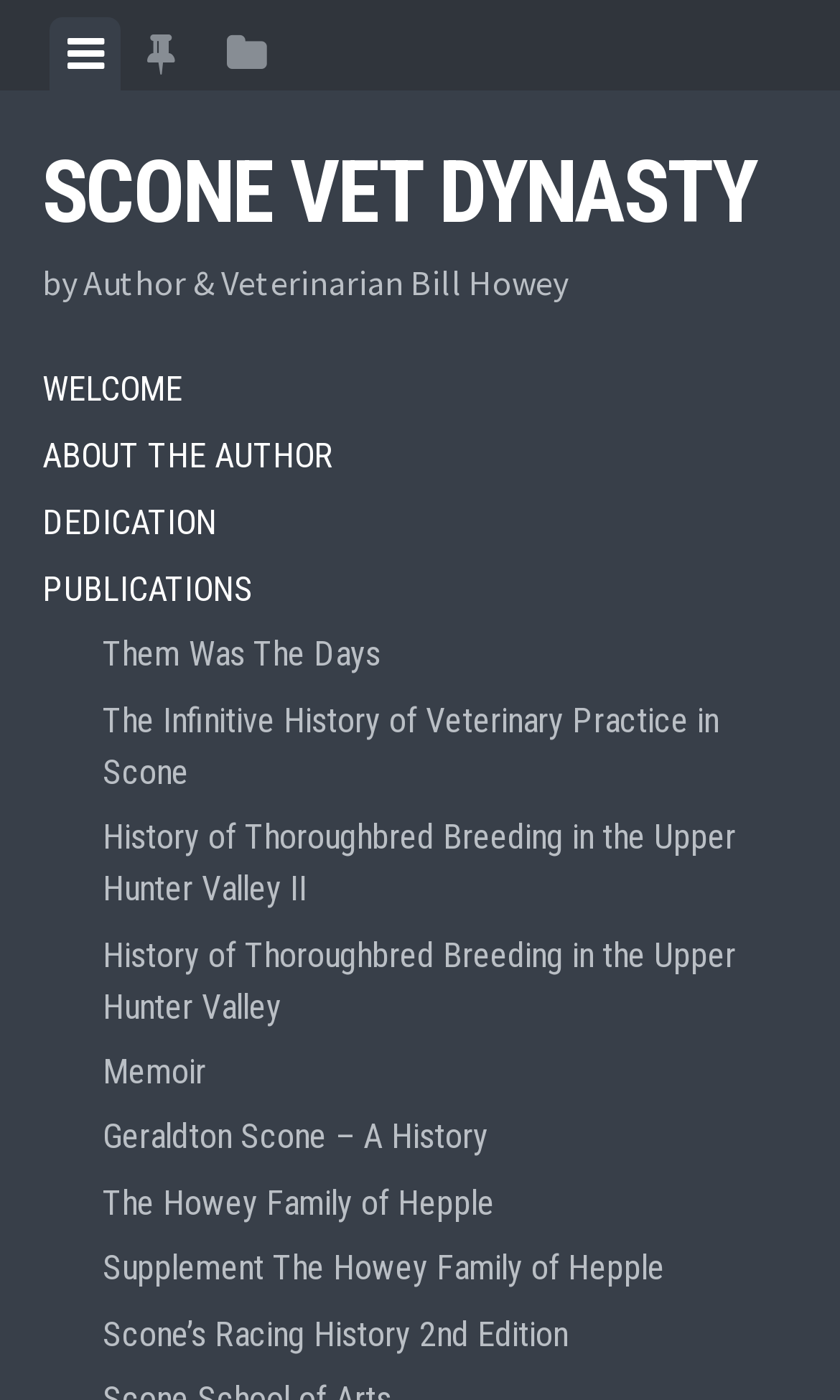Use a single word or phrase to respond to the question:
What is the orientation of the tablist?

horizontal